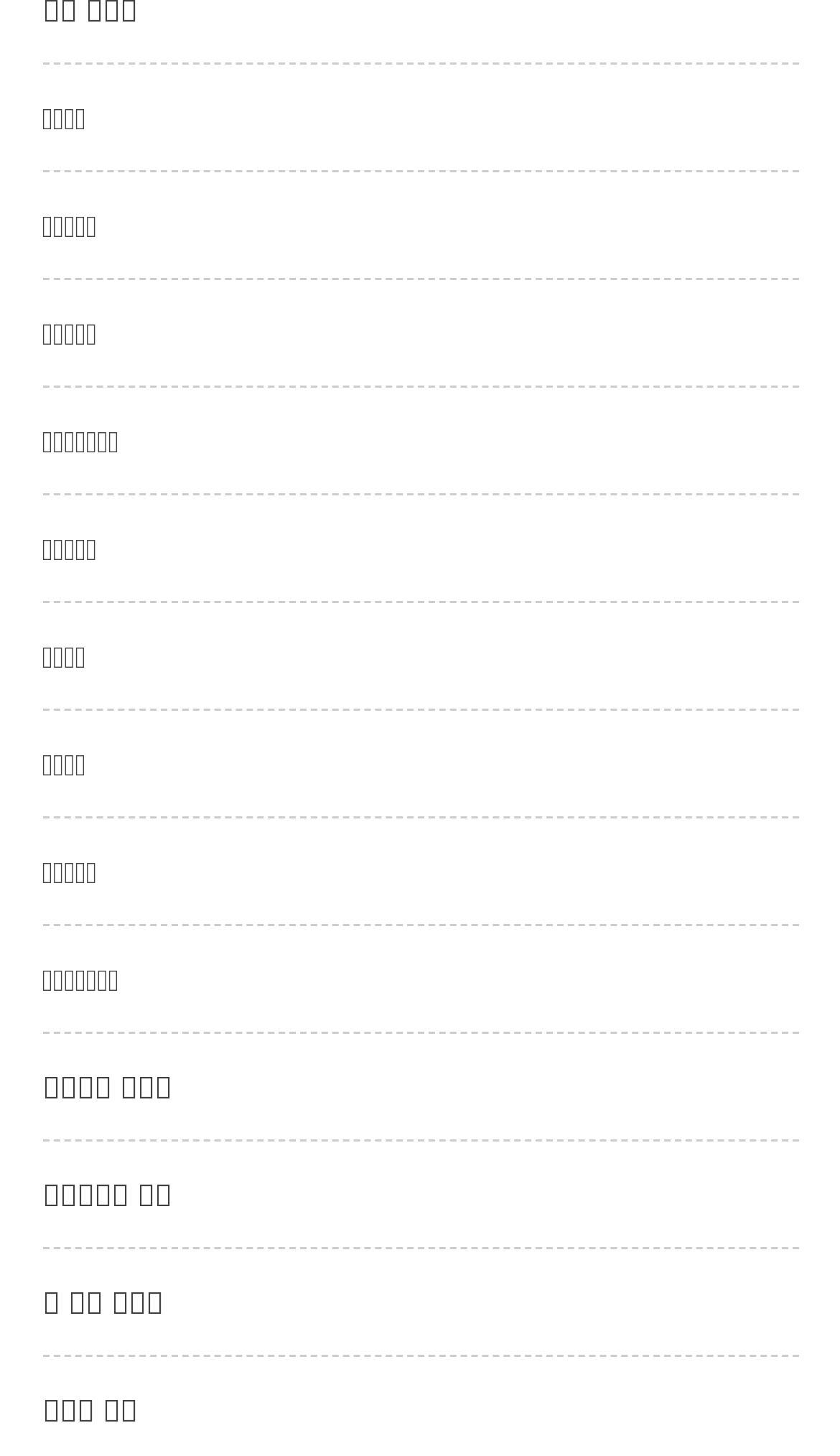Using the elements shown in the image, answer the question comprehensively: What is the topic of the webpage?

I analyzed the text of the links on the webpage and found that they are all related to nighttime part-time jobs, such as '밤알바구인', '여자고소득알바', and '노래방알바 구인'.